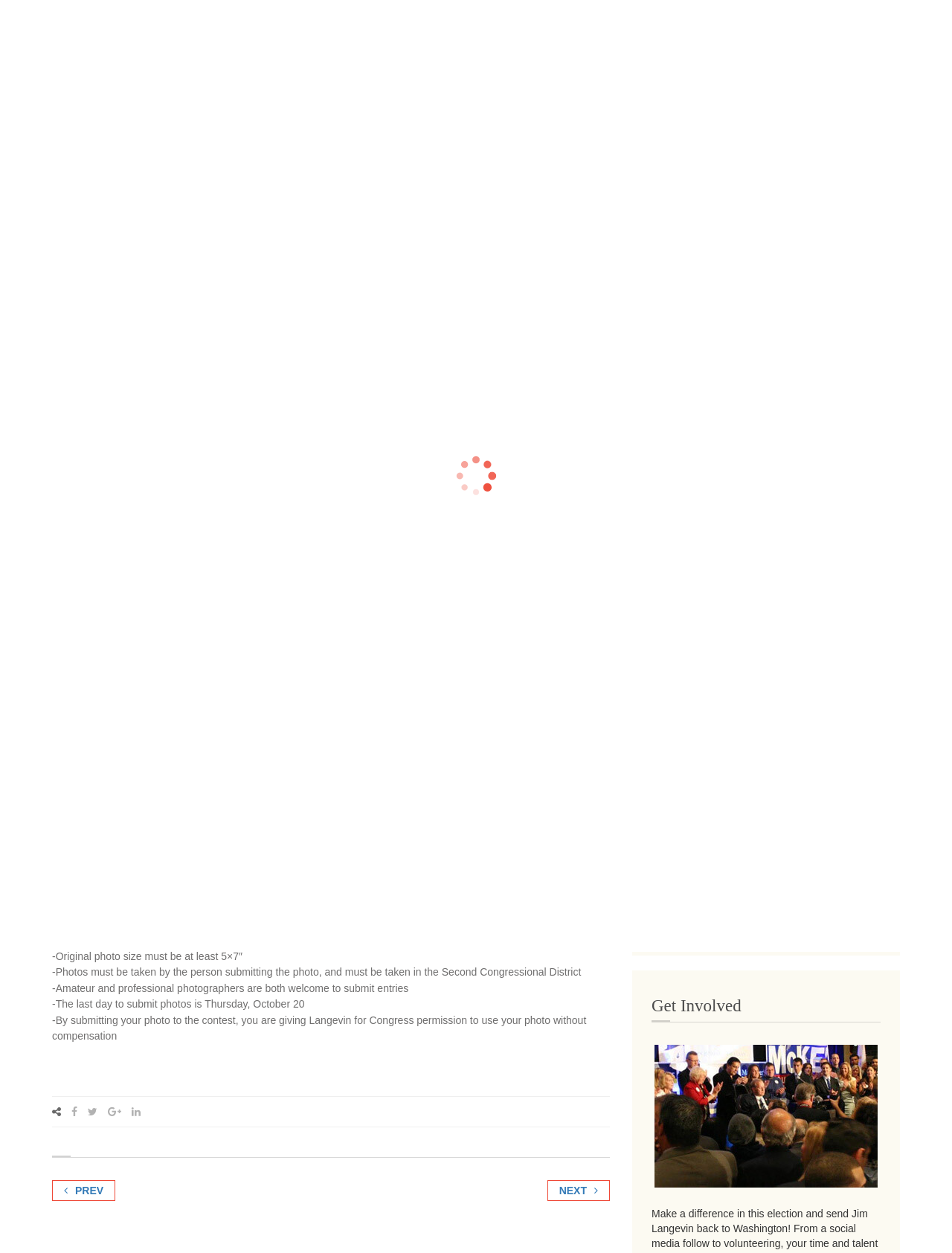Answer the following in one word or a short phrase: 
How many photos can each participant submit to the contest?

Up to three